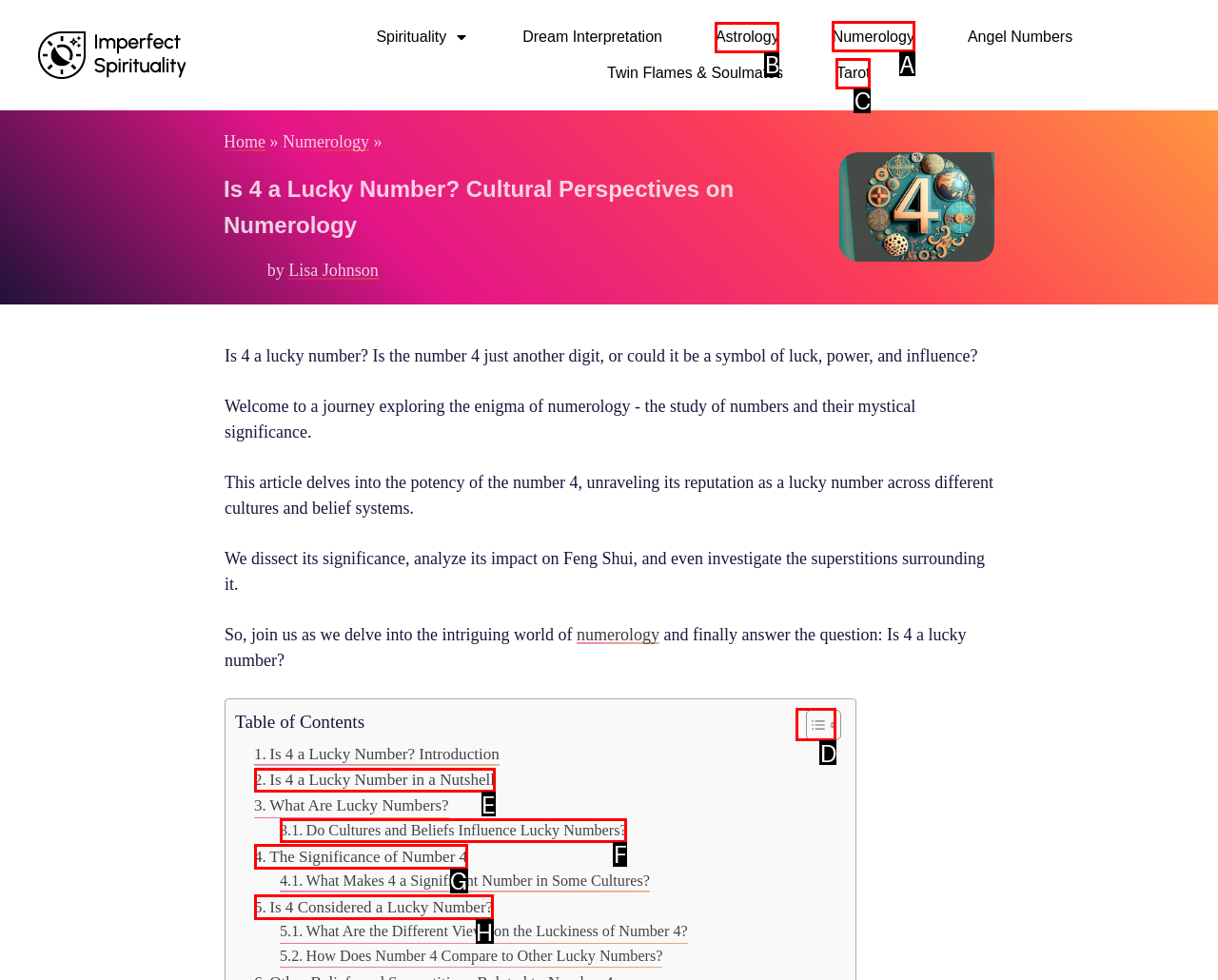Tell me which option I should click to complete the following task: Click on the 'Numerology' link Answer with the option's letter from the given choices directly.

A